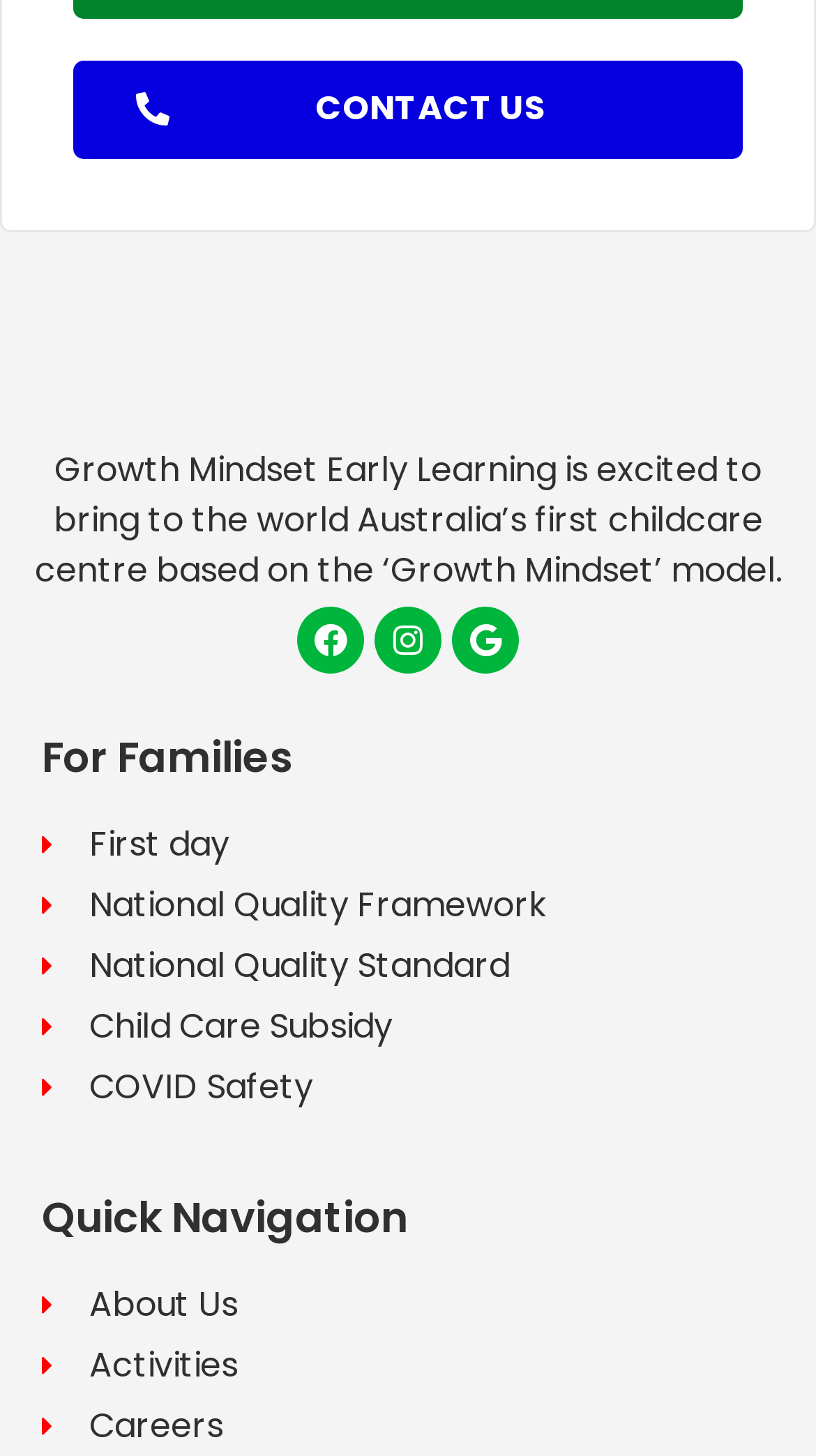Answer the question below in one word or phrase:
How many social media links are available?

3